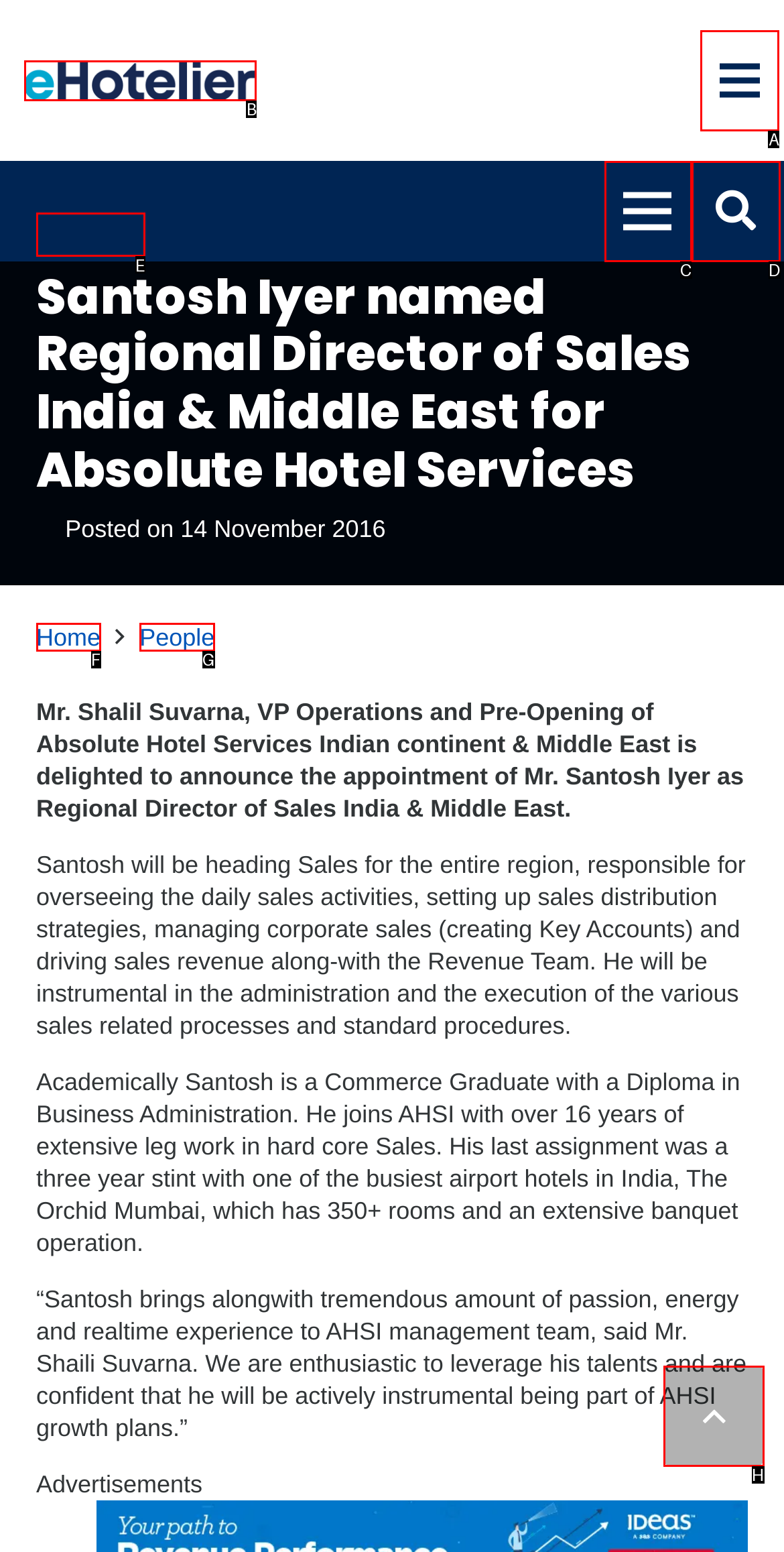Identify the HTML element you need to click to achieve the task: Click the eHotelier logo. Respond with the corresponding letter of the option.

B